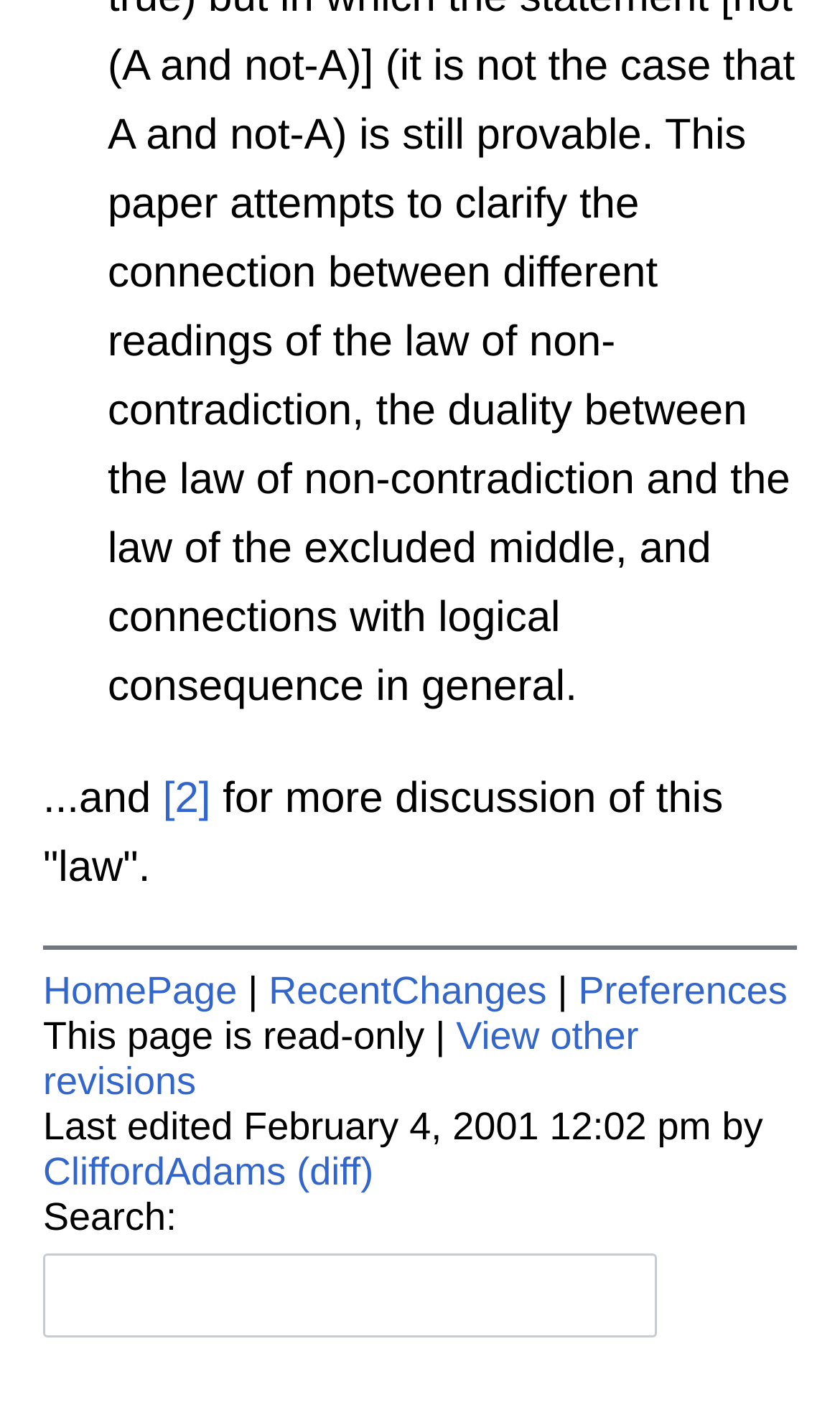Please pinpoint the bounding box coordinates for the region I should click to adhere to this instruction: "change preferences".

[0.689, 0.684, 0.937, 0.715]